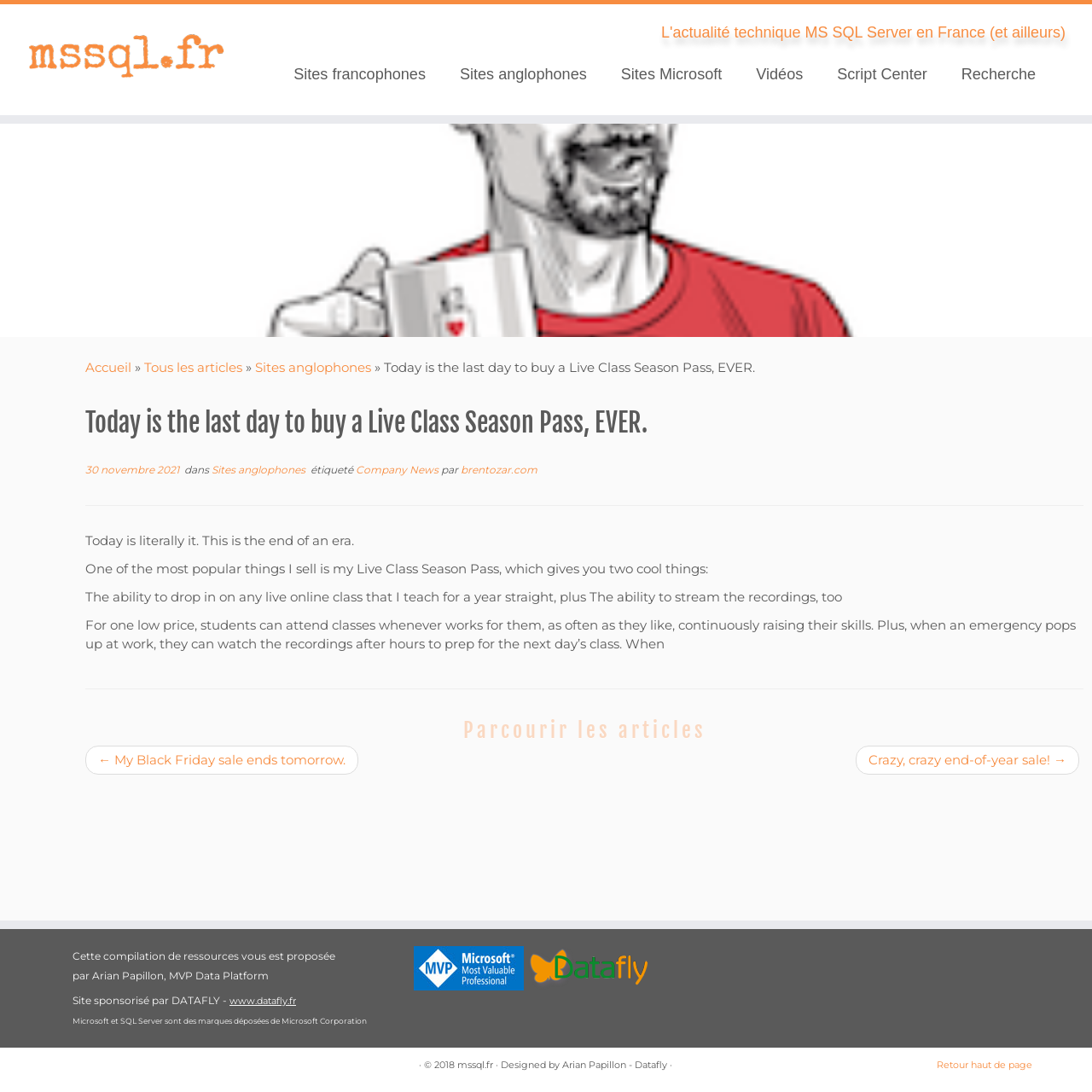What is the name of the author of the webpage?
We need a detailed and exhaustive answer to the question. Please elaborate.

The answer can be obtained by reading the text 'Cette compilation de ressources vous est proposée par Arian Papillon, MVP Data Platform' which is present at the bottom of the webpage, indicating the author of the webpage.